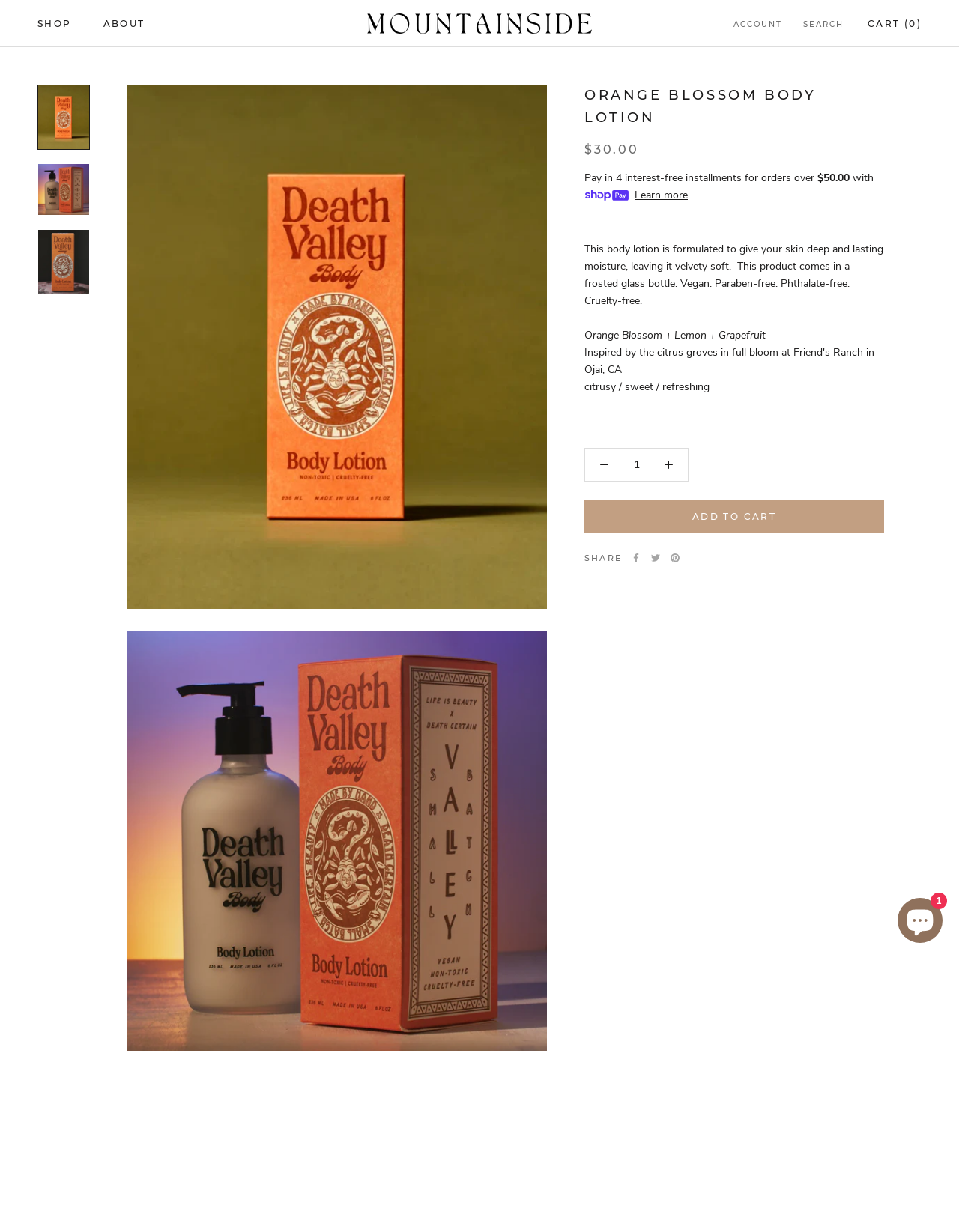Determine the bounding box coordinates for the region that must be clicked to execute the following instruction: "Click the SHOP link".

[0.039, 0.015, 0.075, 0.024]